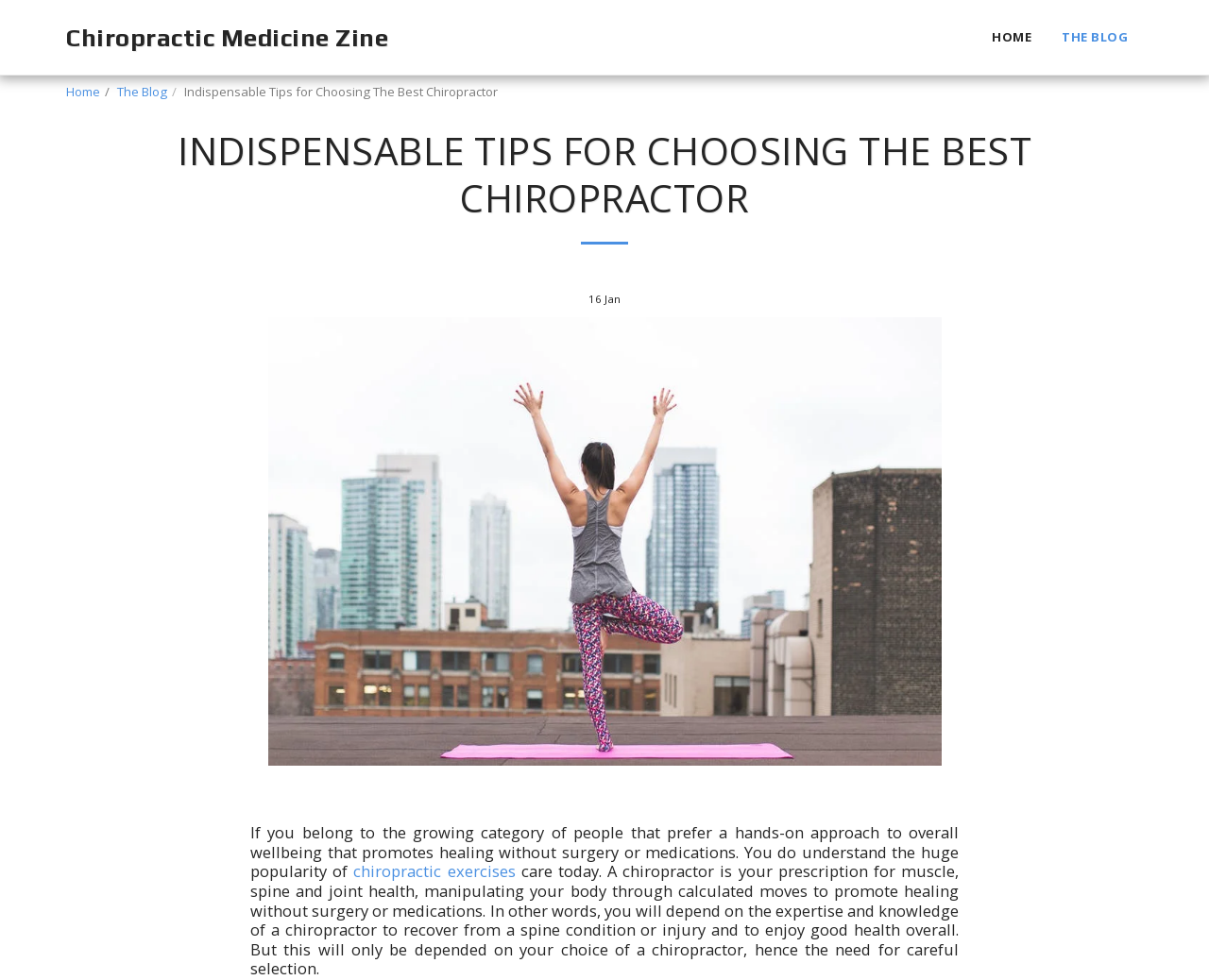Provide the bounding box for the UI element matching this description: "The Blog".

[0.097, 0.085, 0.138, 0.102]